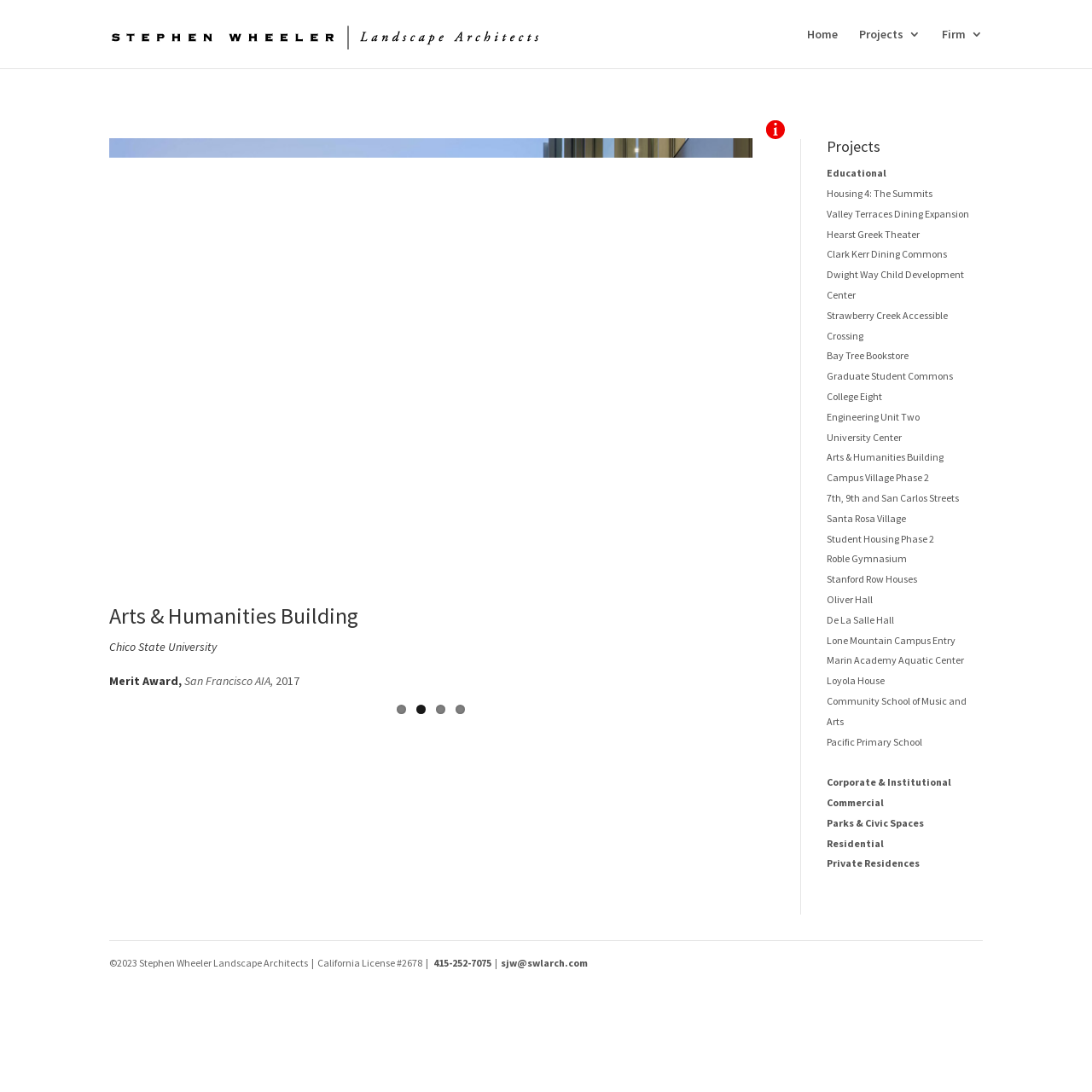Provide a one-word or brief phrase answer to the question:
What is the year of the award received by the Arts & Humanities Building?

2017